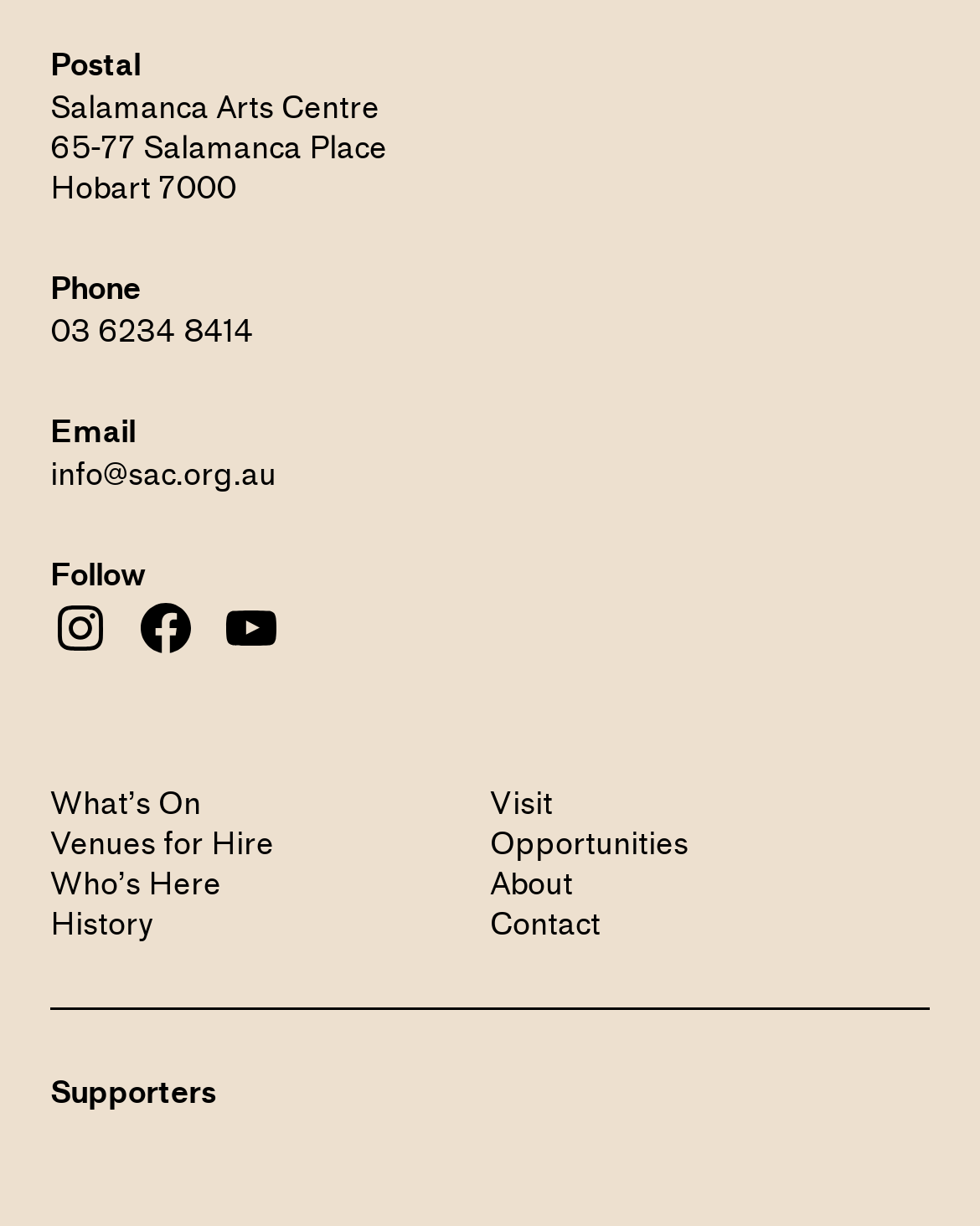Provide a one-word or short-phrase response to the question:
What is the phone number of the arts centre?

03 6234 8414